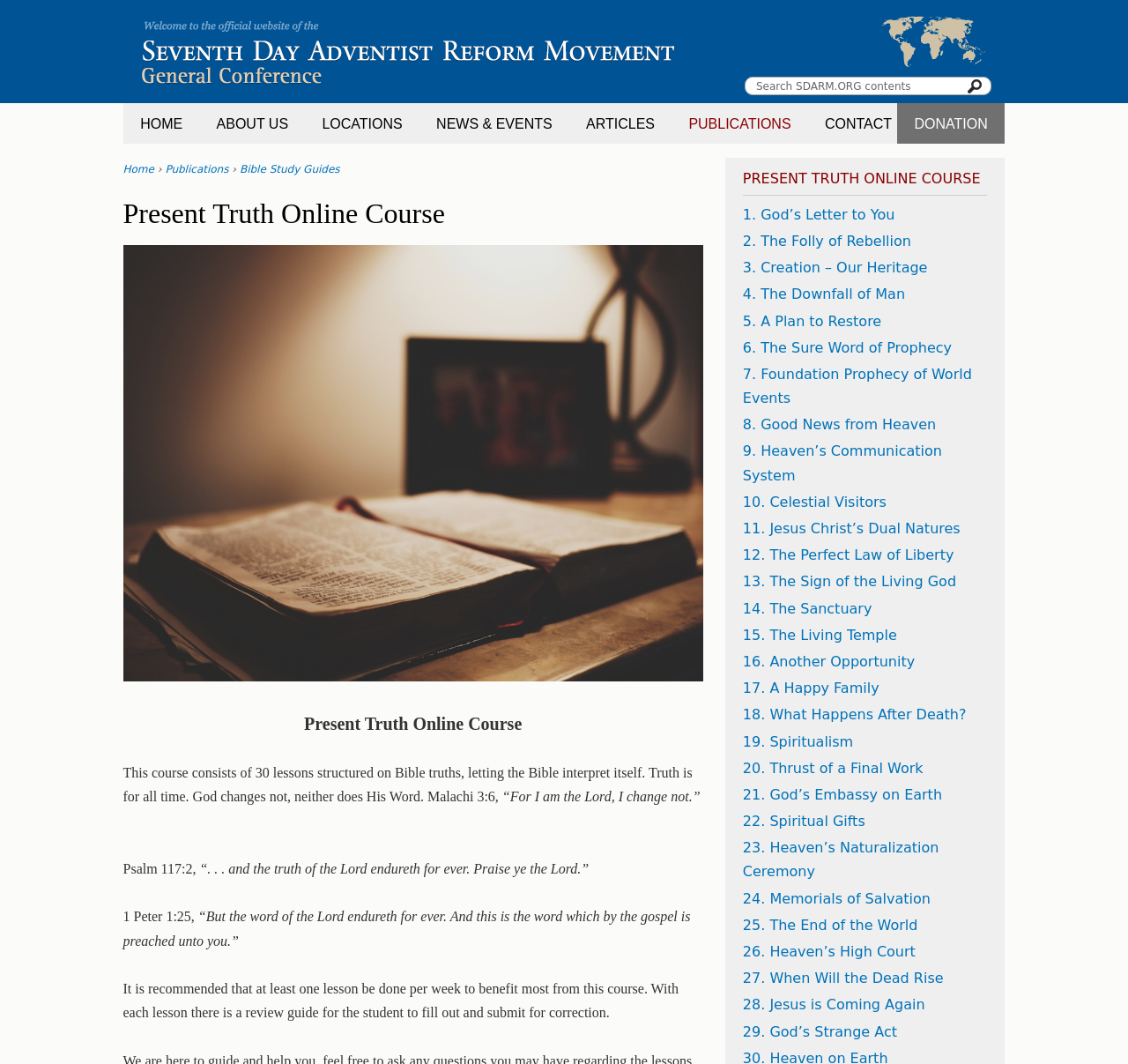What is the name of the online course?
Based on the screenshot, provide a one-word or short-phrase response.

Present Truth Online Course